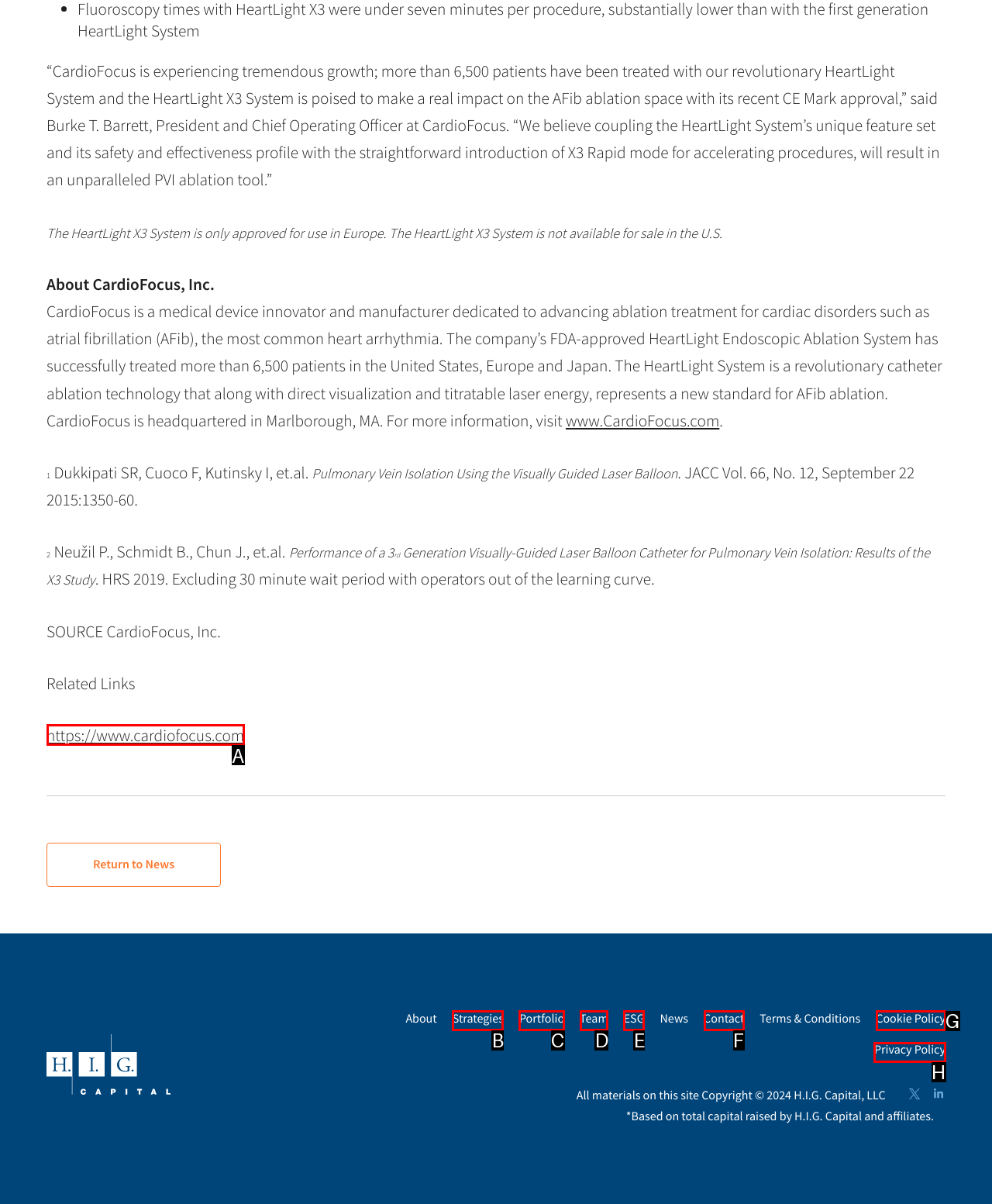Determine the HTML element that best aligns with the description: Cookie Policy
Answer with the appropriate letter from the listed options.

G